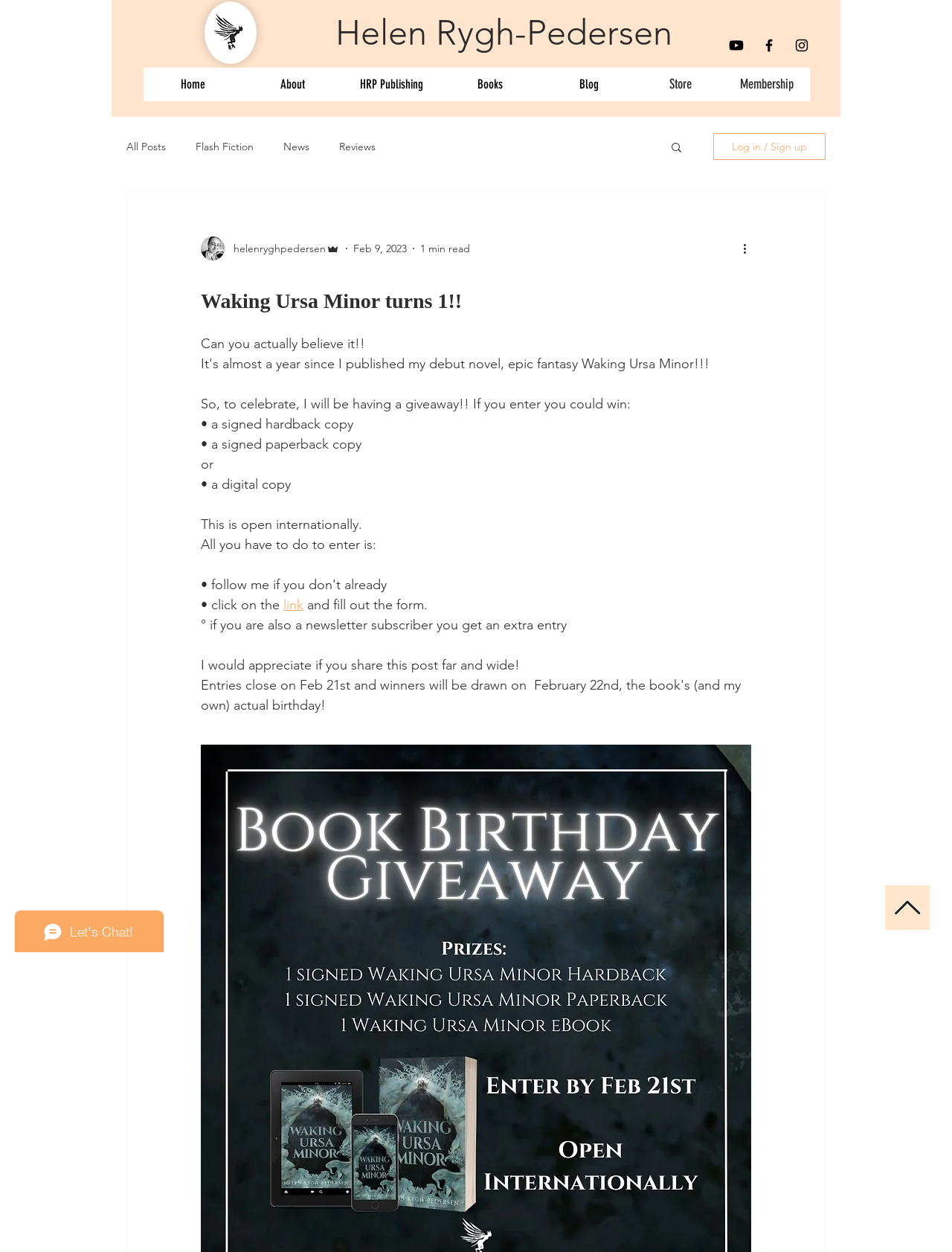Refer to the screenshot and answer the following question in detail:
What are the prizes for the giveaway?

The prizes for the giveaway are listed in the text, which includes a signed hardback copy, a signed paperback copy, or a digital copy of the book.